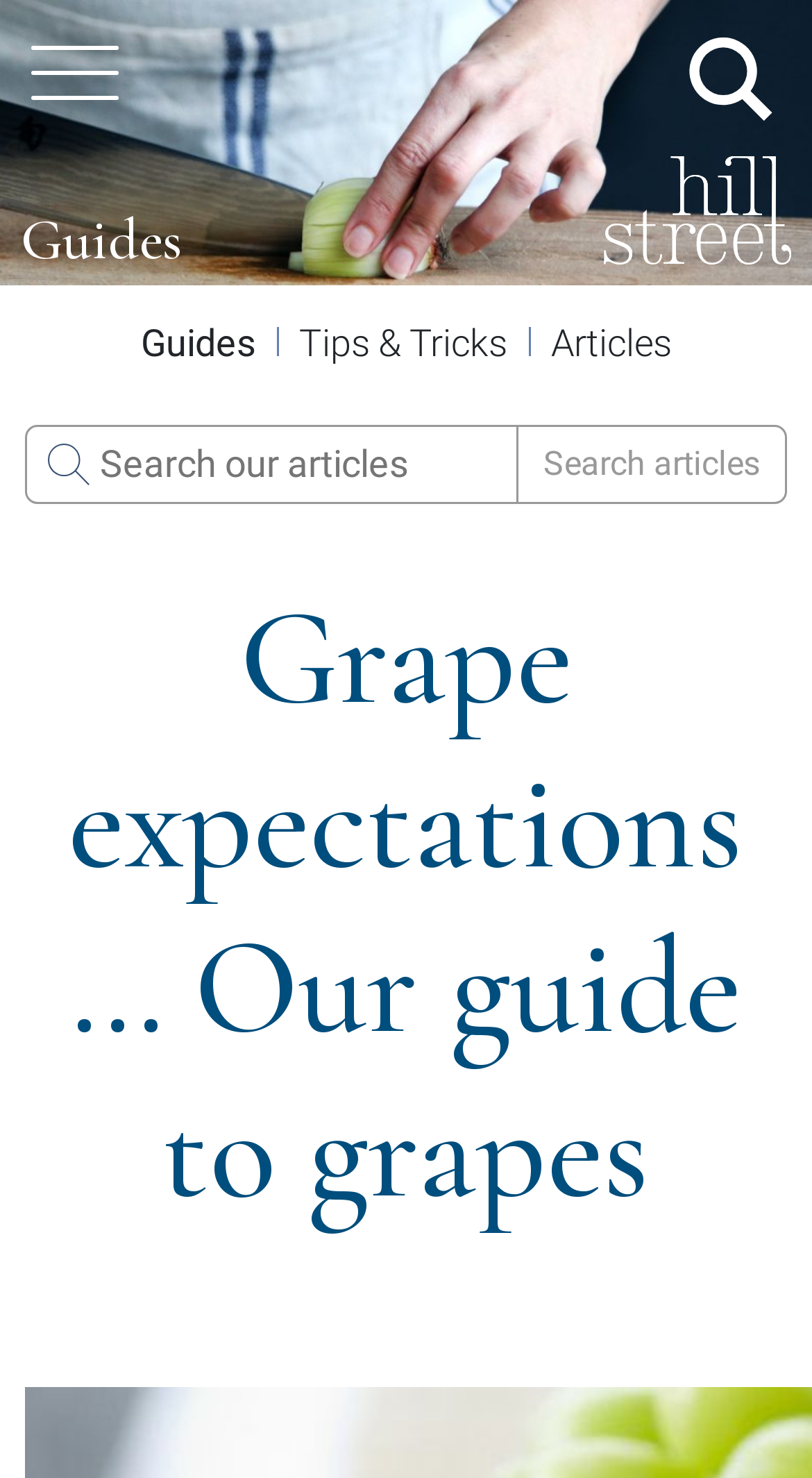Use a single word or phrase to answer the question: What is the main topic of this webpage?

Grapes